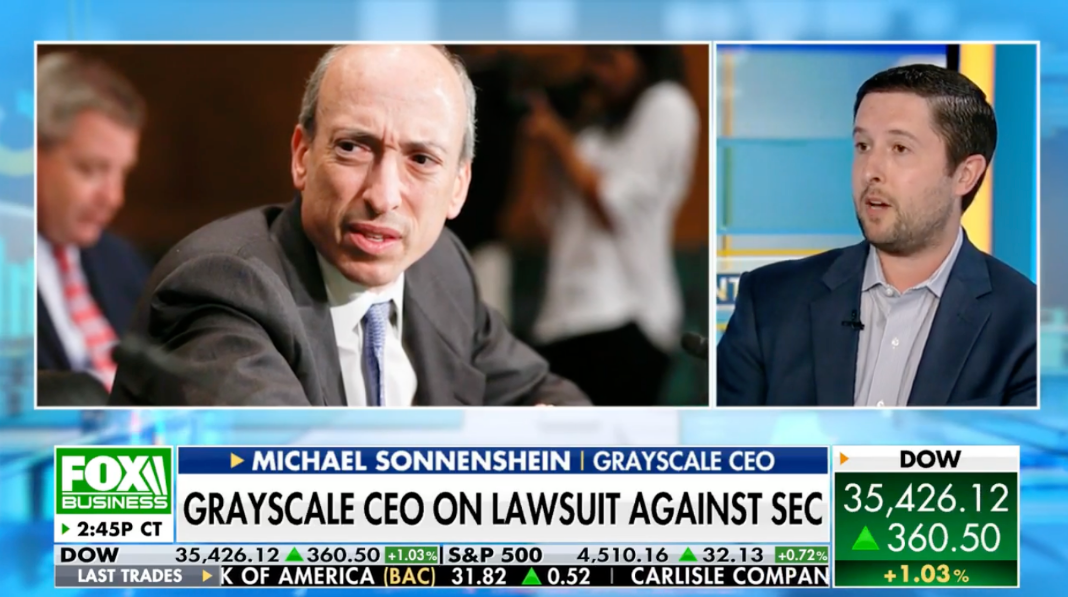Give a short answer to this question using one word or a phrase:
What is displayed on the lower section of the image?

Show title and stock market updates